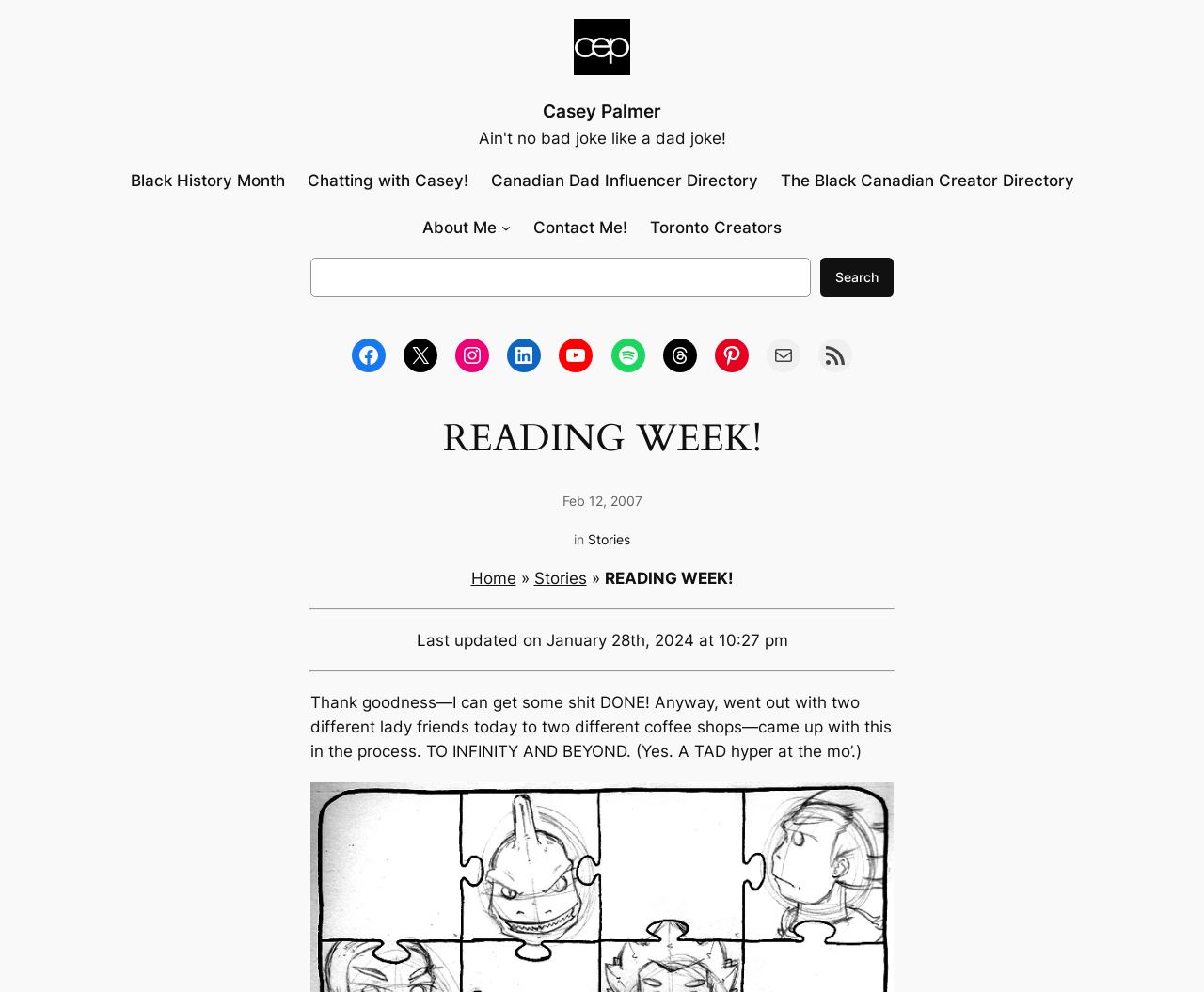Please locate the bounding box coordinates of the element that needs to be clicked to achieve the following instruction: "Read the latest update". The coordinates should be four float numbers between 0 and 1, i.e., [left, top, right, bottom].

[0.346, 0.636, 0.654, 0.655]